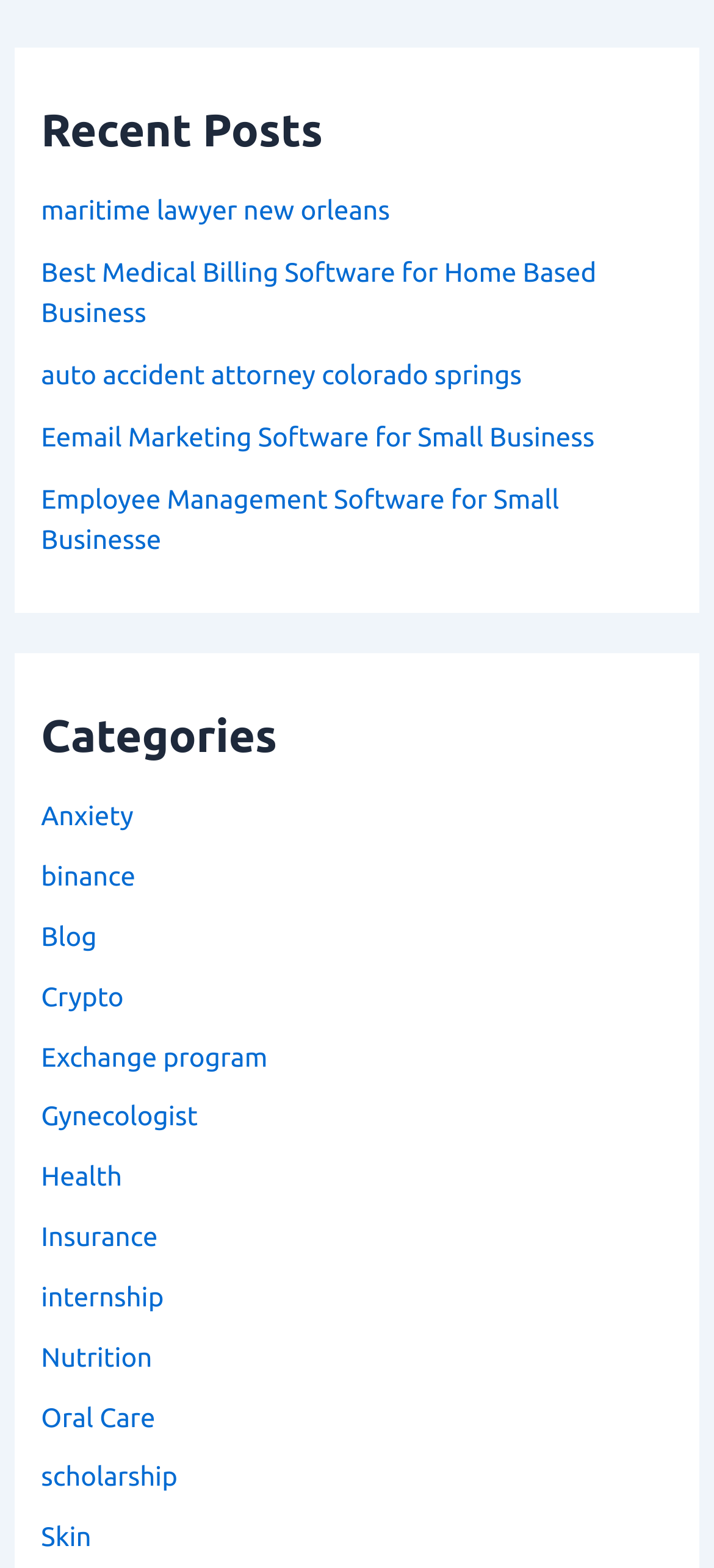Provide the bounding box coordinates in the format (top-left x, top-left y, bottom-right x, bottom-right y). All values are floating point numbers between 0 and 1. Determine the bounding box coordinate of the UI element described as: Insurance

[0.058, 0.778, 0.221, 0.798]